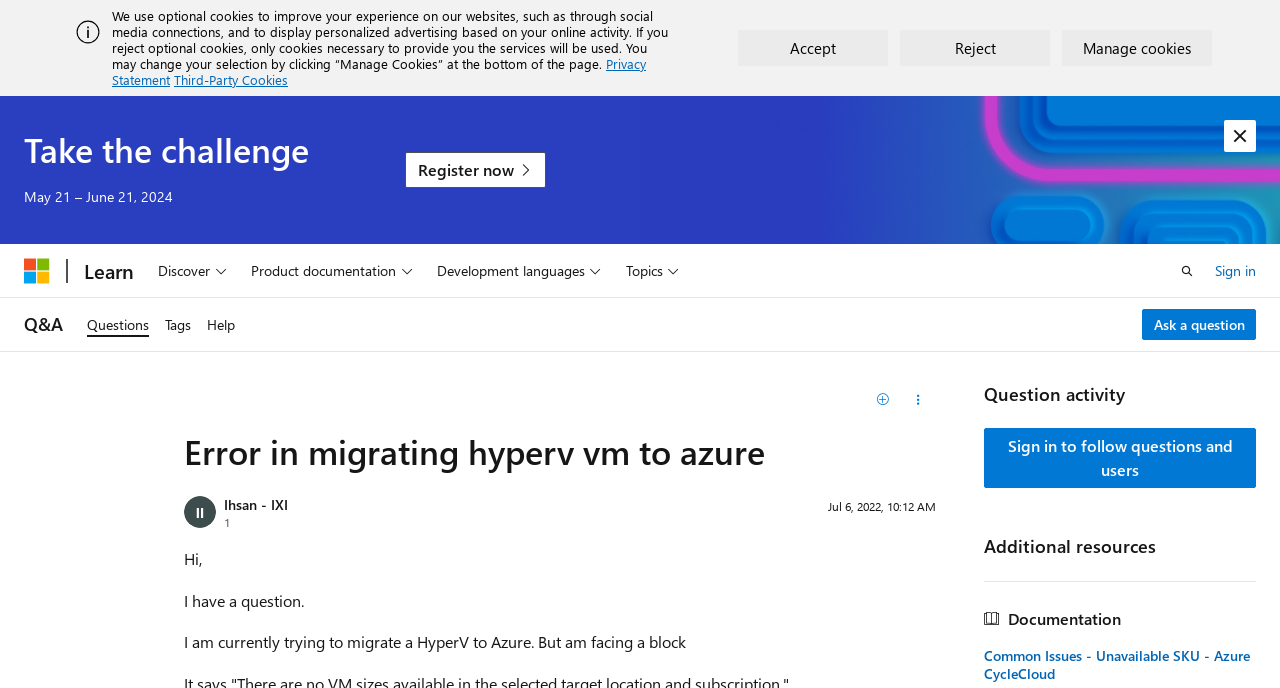Identify the bounding box coordinates of the clickable region to carry out the given instruction: "Click the 'Common Issues - Unavailable SKU - Azure CycleCloud' link".

[0.769, 0.941, 0.981, 0.993]